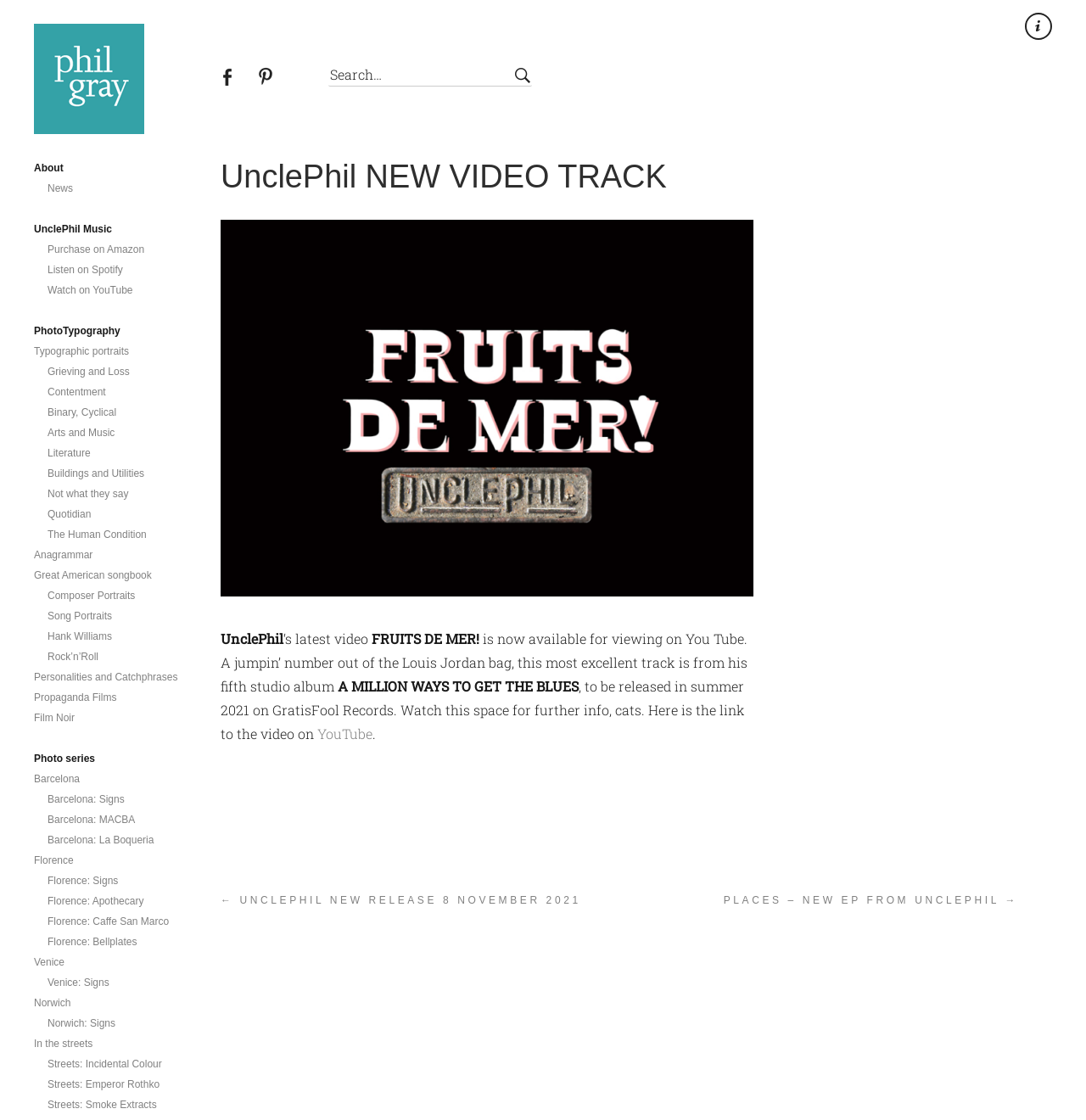Give a short answer using one word or phrase for the question:
What is the name of UnclePhil's fifth studio album?

A MILLION WAYS TO GET THE BLUES